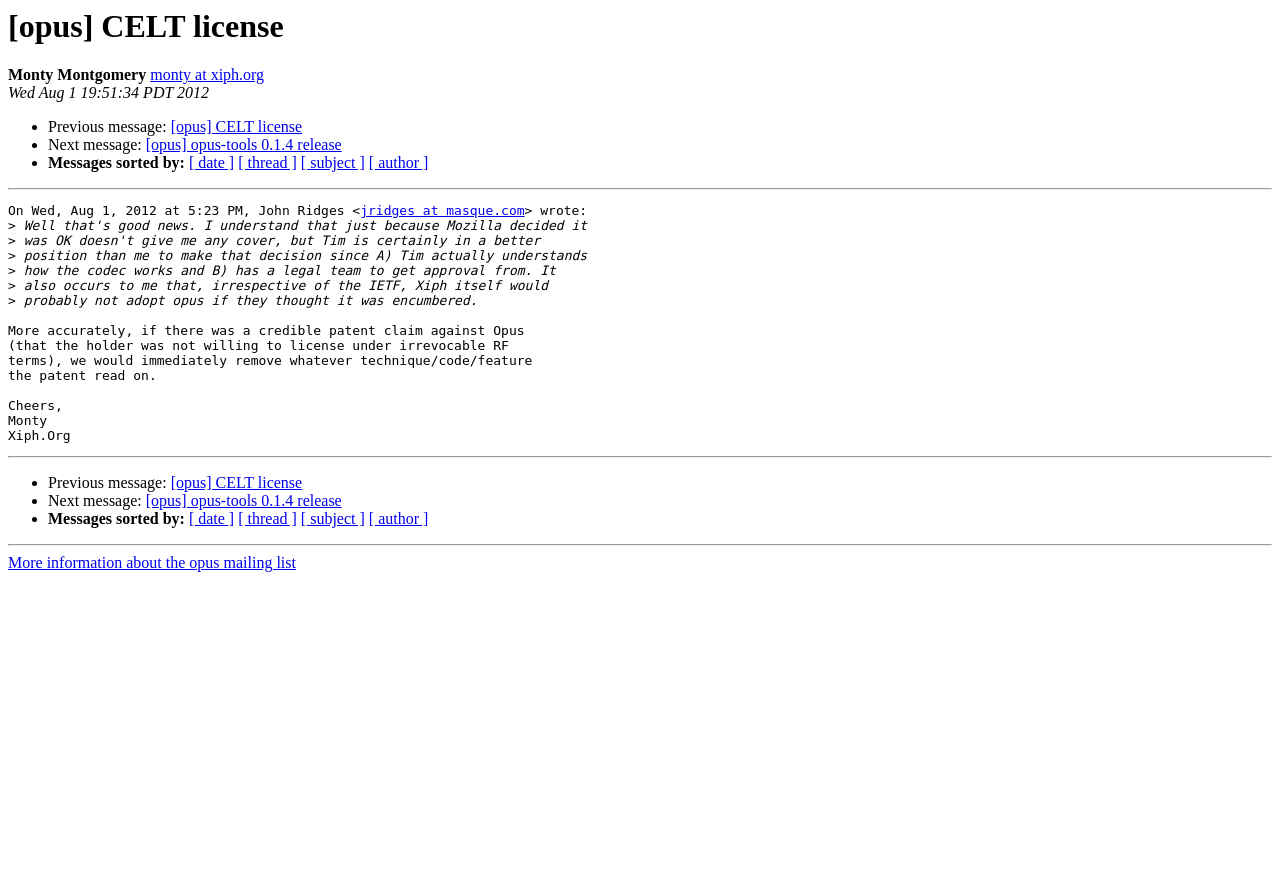Extract the main heading from the webpage content.

[opus] CELT license